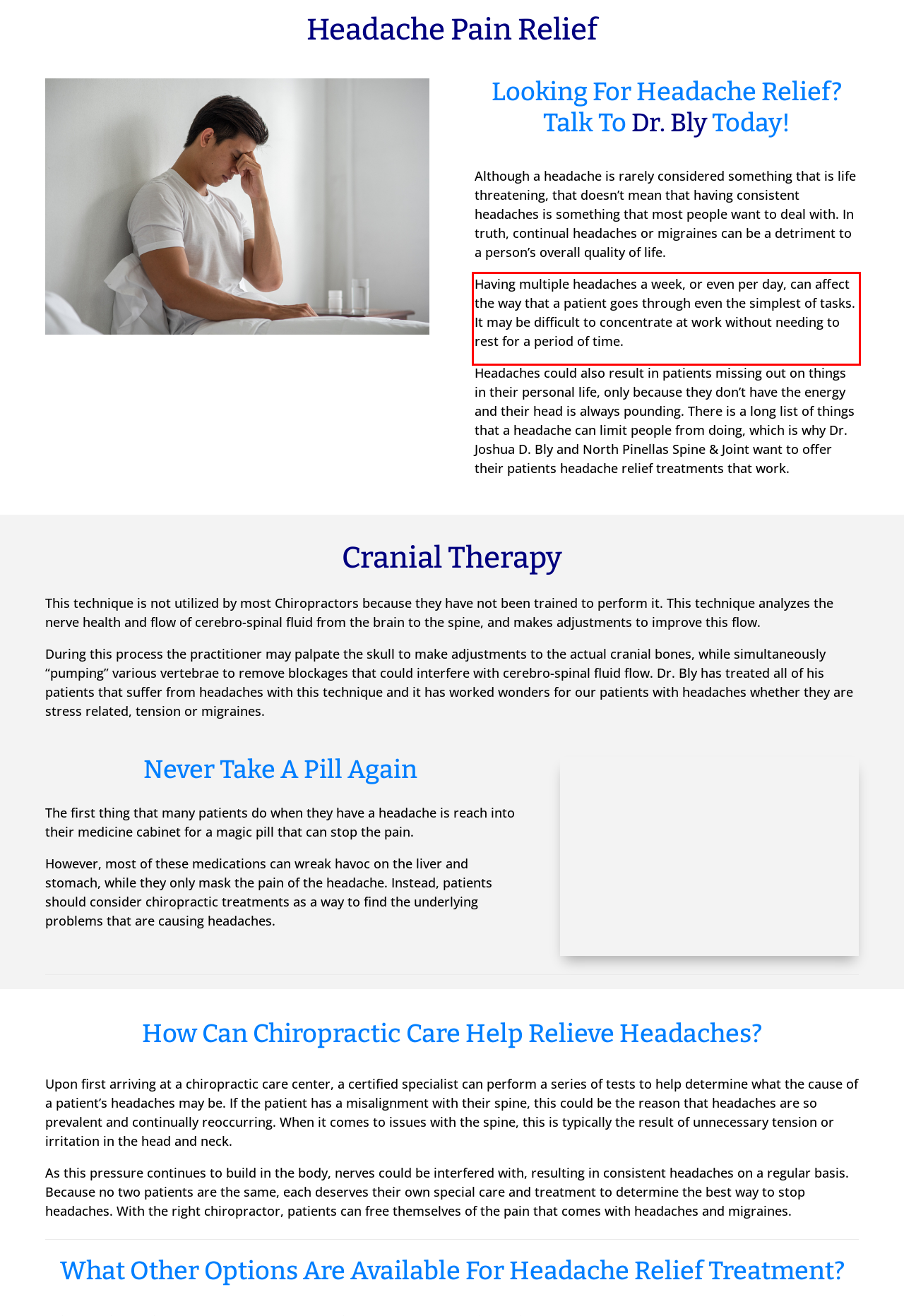Within the screenshot of the webpage, locate the red bounding box and use OCR to identify and provide the text content inside it.

Having multiple headaches a week, or even per day, can affect the way that a patient goes through even the simplest of tasks. It may be difficult to concentrate at work without needing to rest for a period of time.